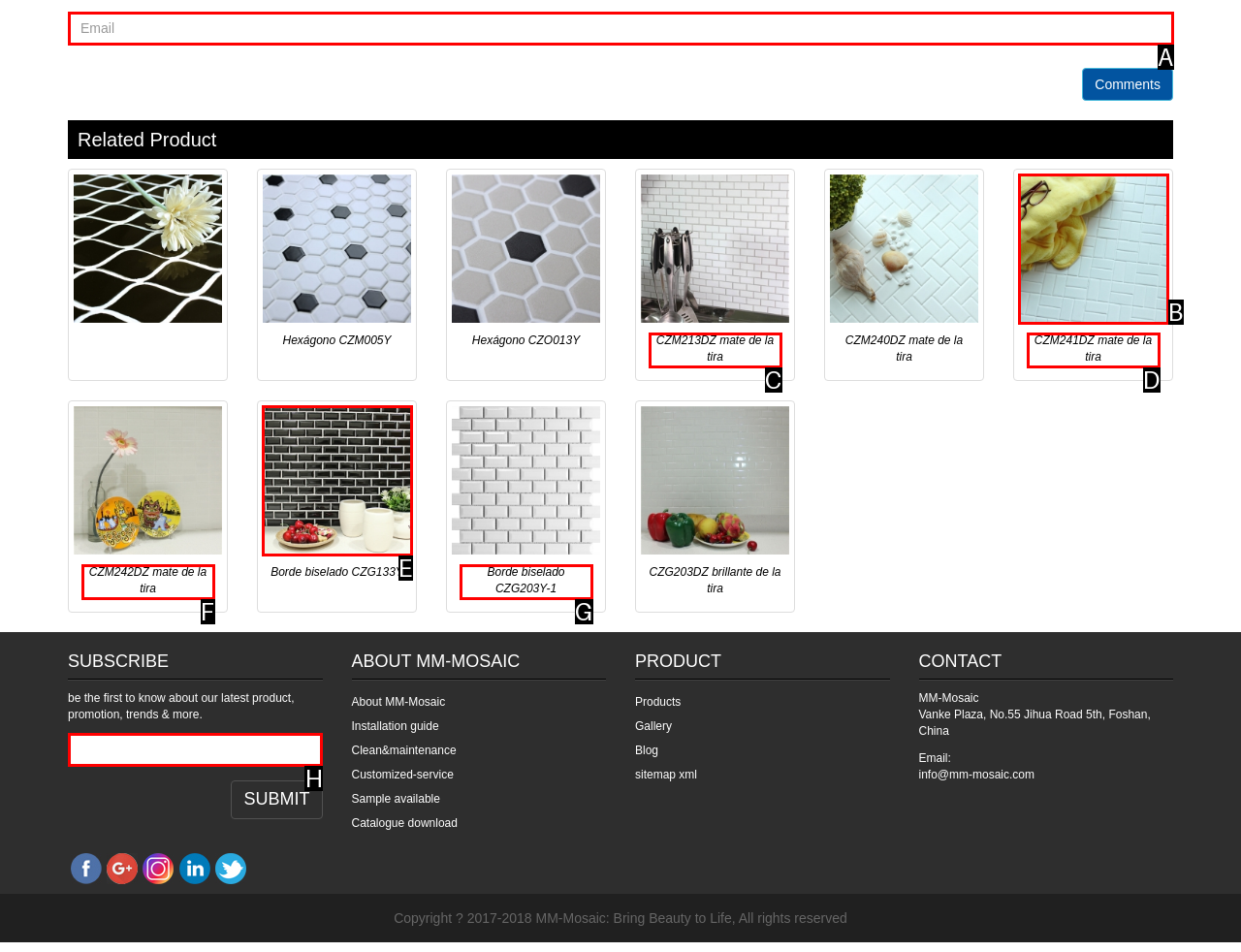Select the letter of the UI element you need to click on to fulfill this task: Subscribe to newsletter. Write down the letter only.

H